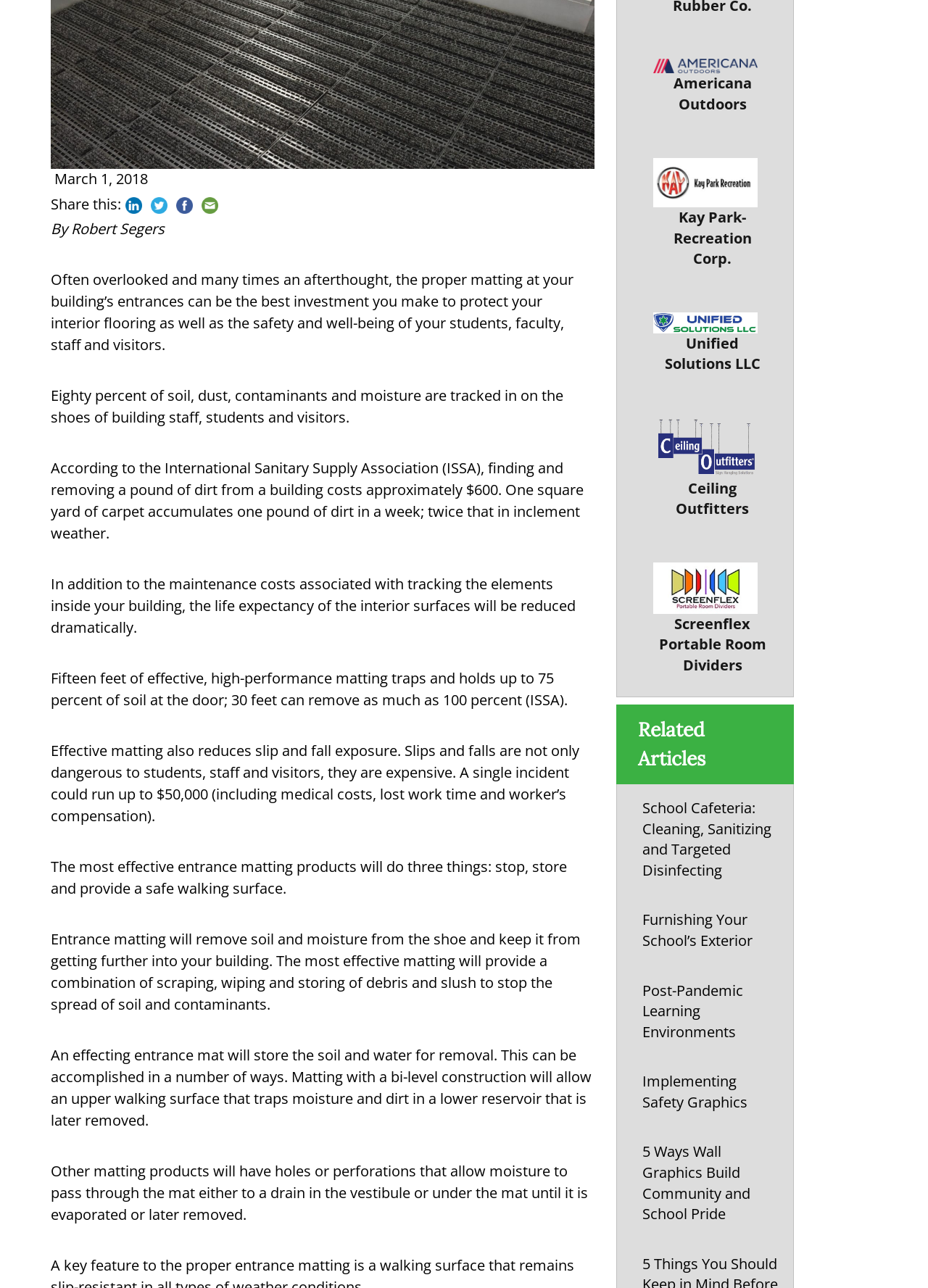For the following element description, predict the bounding box coordinates in the format (top-left x, top-left y, bottom-right x, bottom-right y). All values should be floating point numbers between 0 and 1. Description: Americana Outdoors

[0.68, 0.029, 0.855, 0.106]